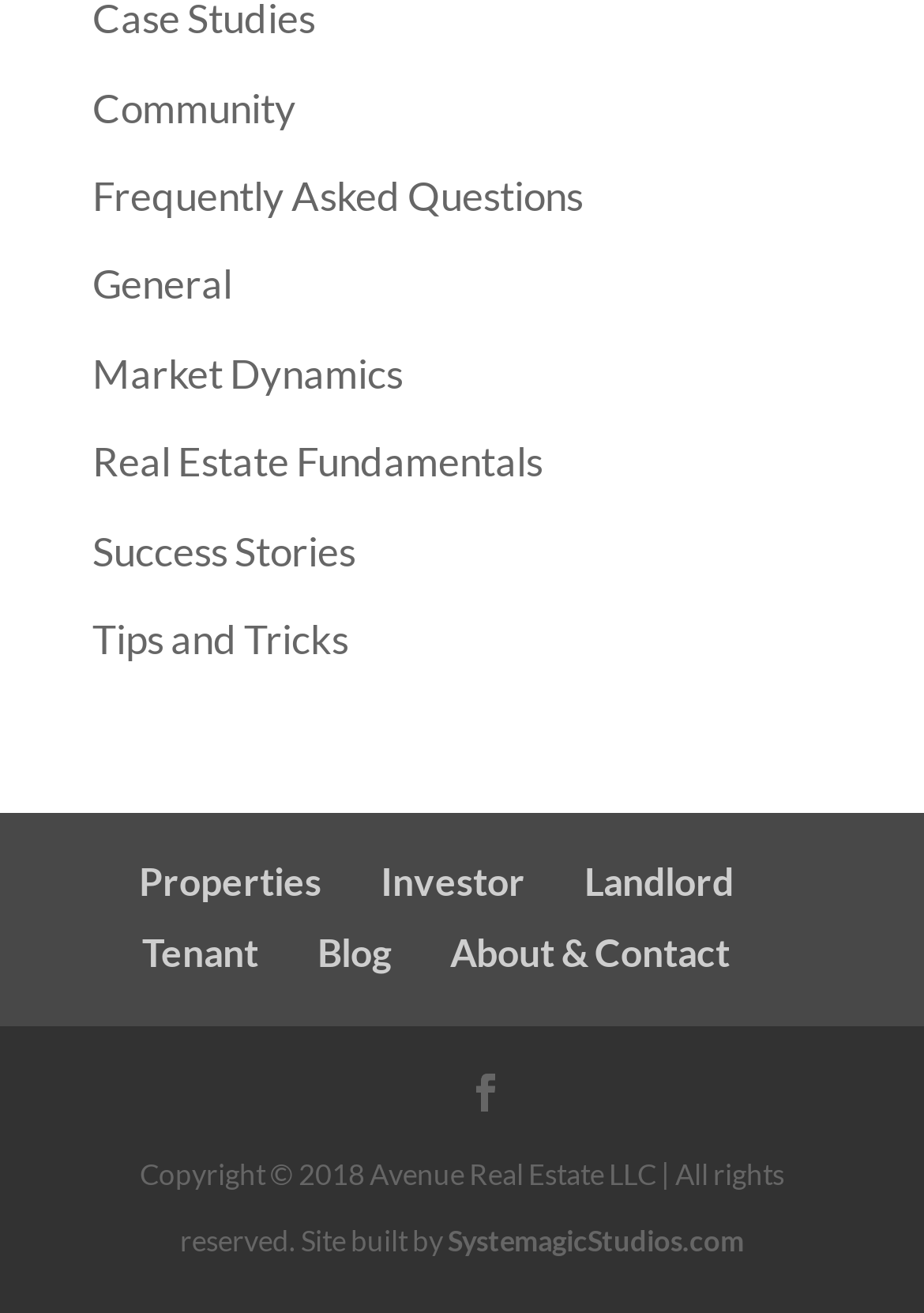What is the last link in the second row?
Look at the image and provide a detailed response to the question.

I look at the second row of links and find that the last one is 'About & Contact', which is located at coordinates [0.487, 0.707, 0.79, 0.741].